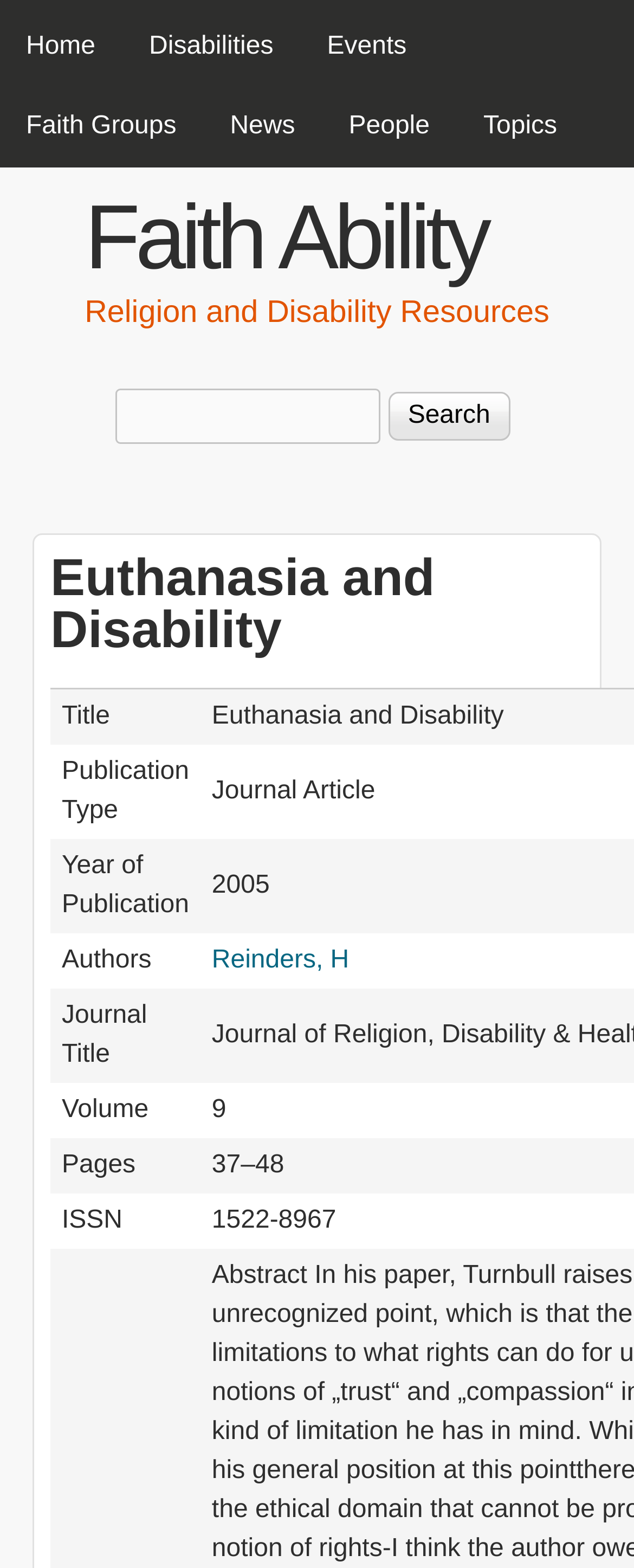Deliver a detailed narrative of the webpage's visual and textual elements.

This webpage is about Euthanasia and Disability, with a focus on Faith Ability. At the top, there is a "Skip to main content" link, followed by a main menu with six links: Home, Disabilities, Events, Faith Groups, News, and People. 

Below the main menu, there is a table with two sections. The first section has a heading "Faith Ability" with a link to the same name, and the second section has a heading "Religion and Disability Resources". 

Further down, there is another table with a search form and a header section. The search form has a search box and a search button. The header section has a heading "Euthanasia and Disability" with a table below it, containing several grid cells with labels such as Title, Publication Type, Year of Publication, Authors, Journal Title, Volume, Pages, and ISSN. One of the authors, Reinders, H, is linked.